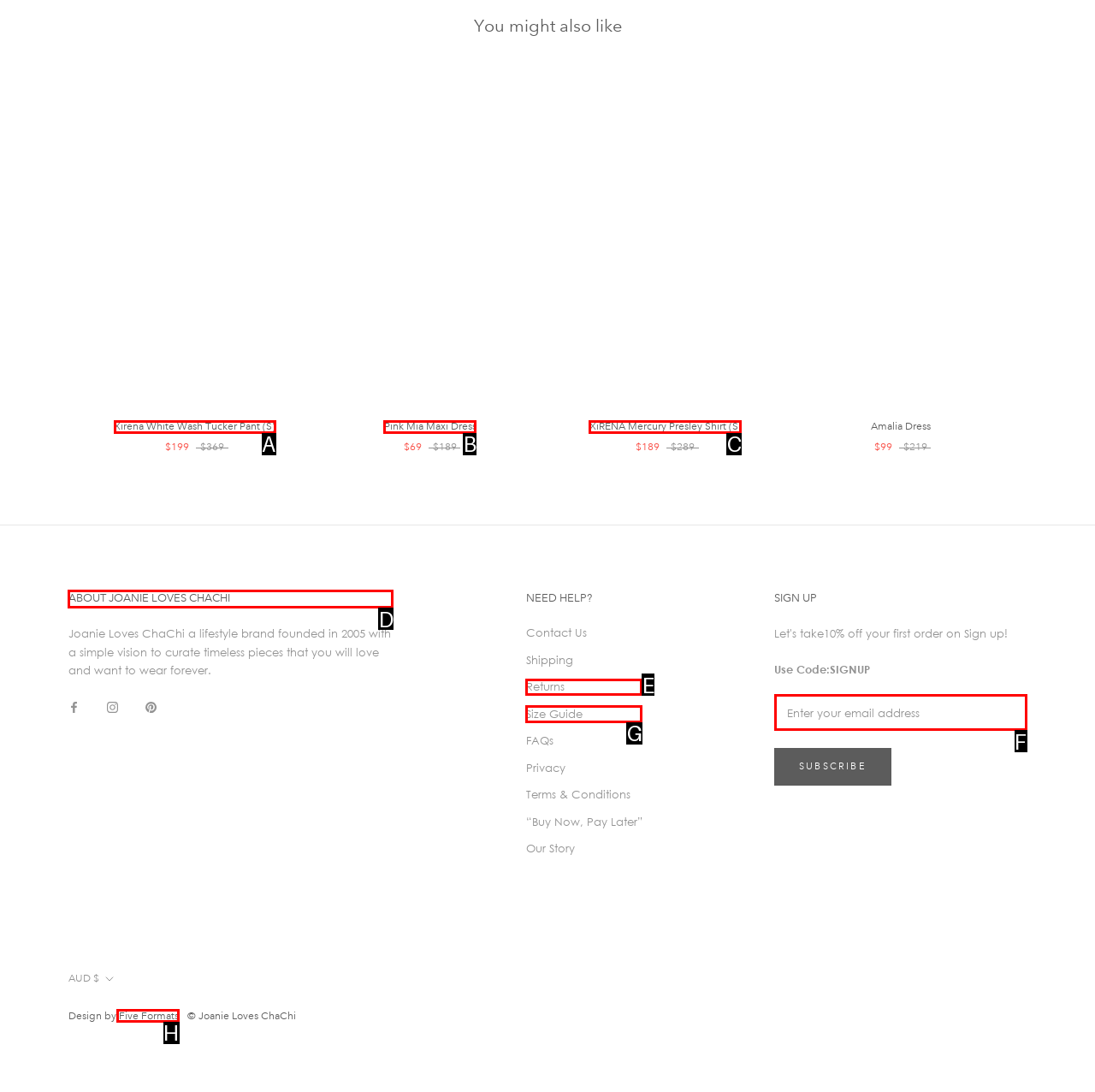From the given options, choose the one to complete the task: View the 'About Joanie Loves ChaChi' section
Indicate the letter of the correct option.

D